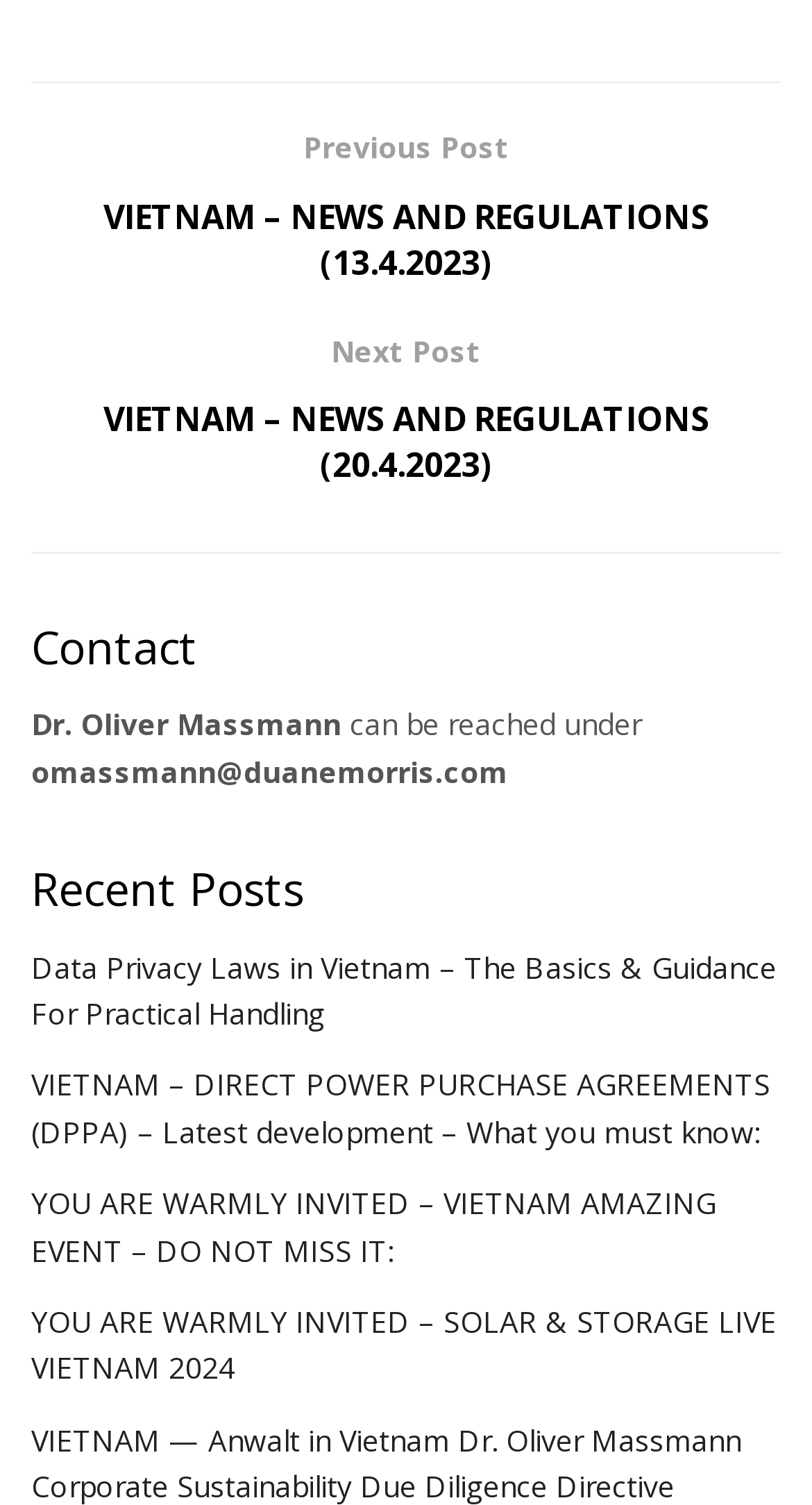How many navigation links are at the top of the page?
Give a single word or phrase answer based on the content of the image.

2